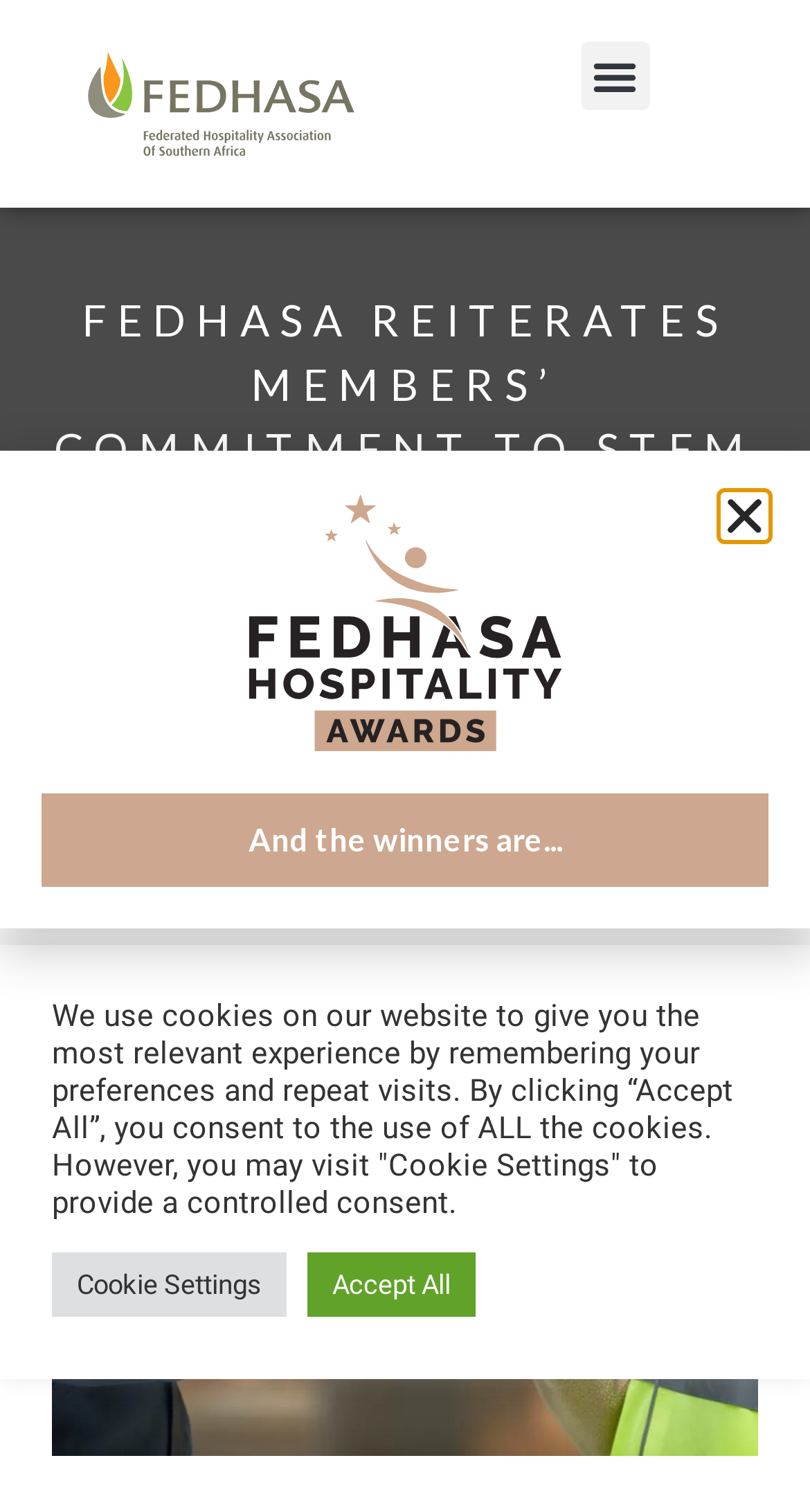Please provide the bounding box coordinates in the format (top-left x, top-left y, bottom-right x, bottom-right y). Remember, all values are floating point numbers between 0 and 1. What is the bounding box coordinate of the region described as: Accept All

[0.379, 0.828, 0.587, 0.871]